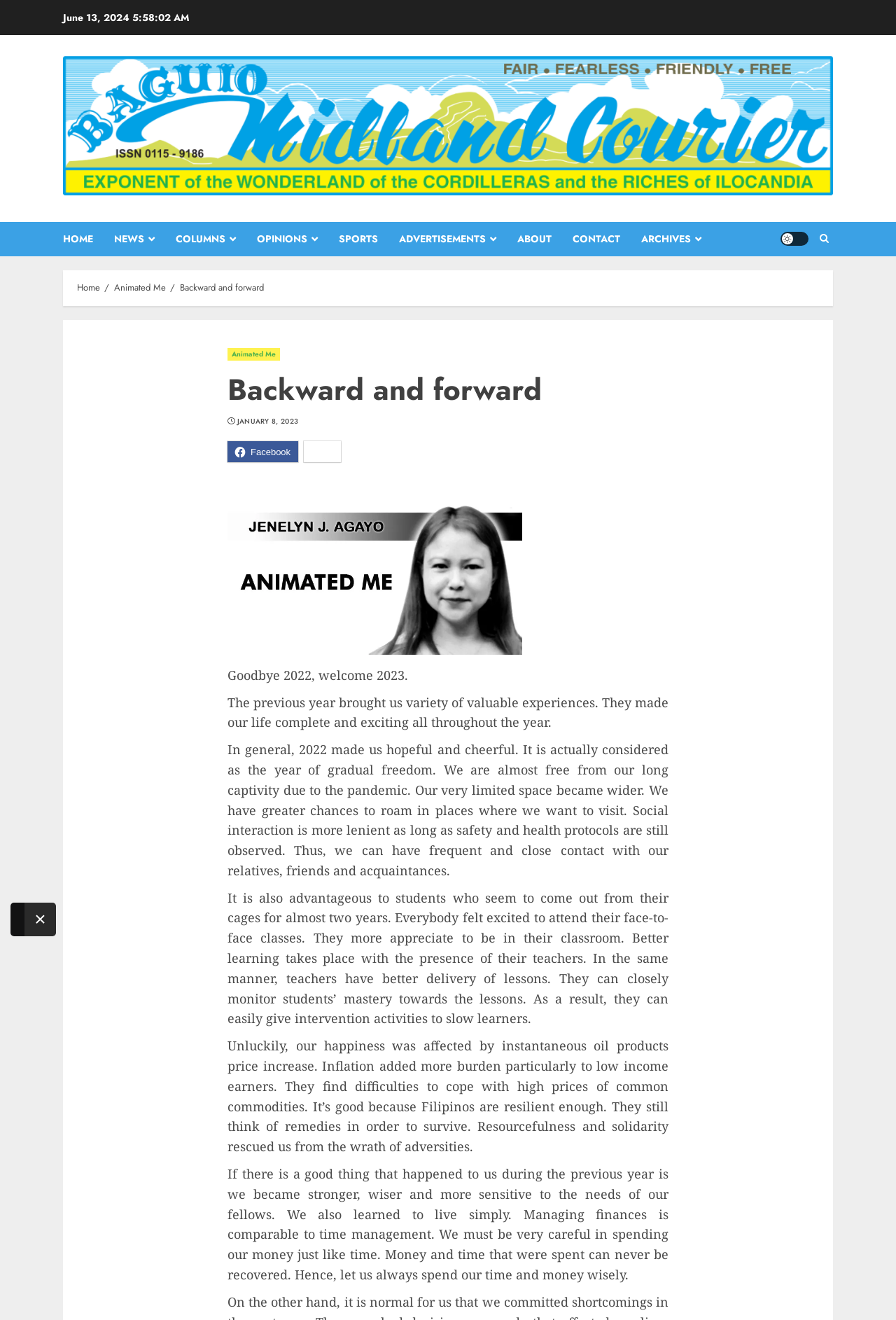Give the bounding box coordinates for the element described as: "Backward and forward".

[0.201, 0.213, 0.295, 0.223]